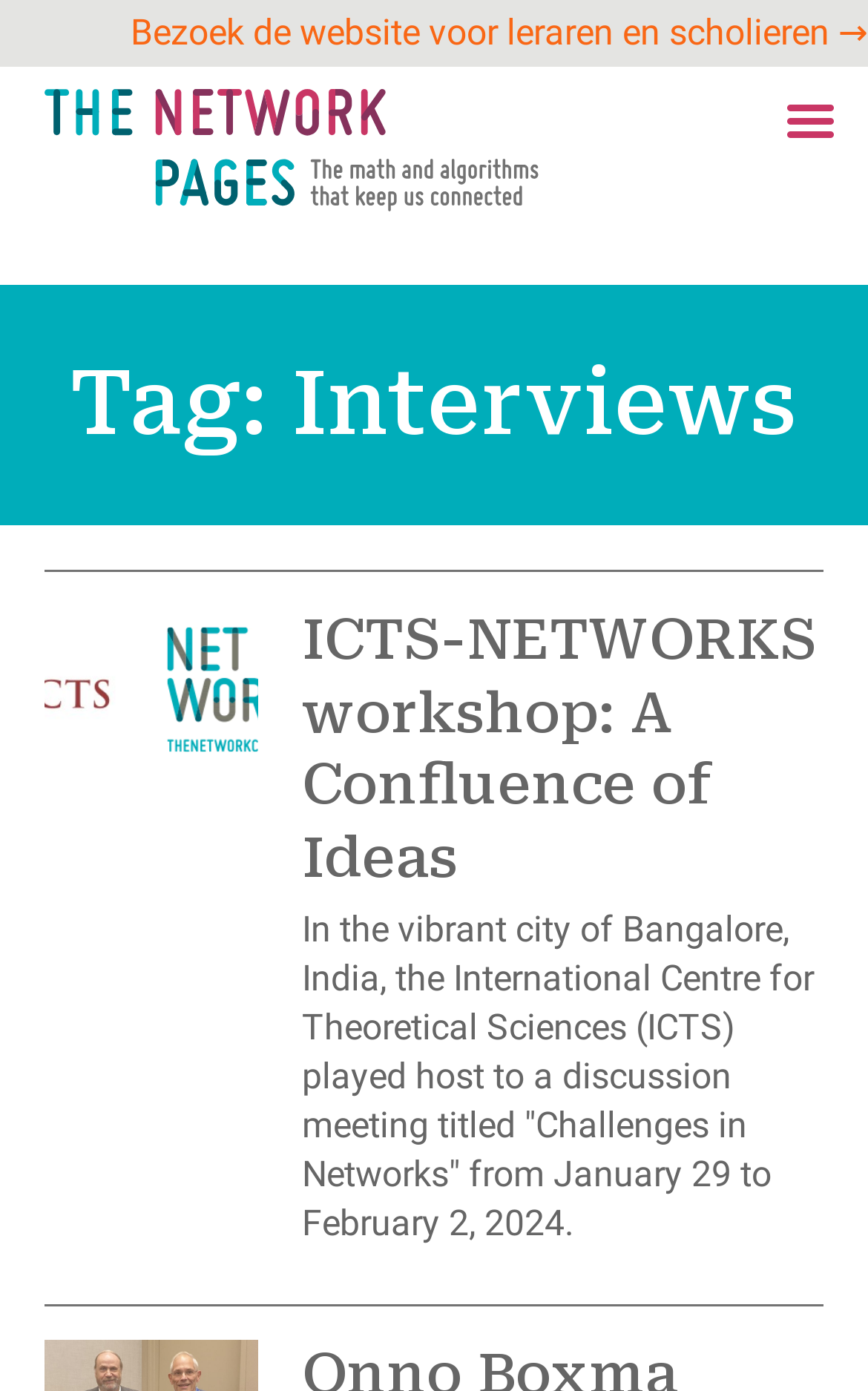Provide a thorough description of the webpage you see.

The webpage is titled "Interviews – The Network Pages" and appears to be a collection of articles or interviews. At the top of the page, there is a prominent link "Bezoek de website voor leraren en scholieren →" that takes up most of the width. Below this link, there is a header section with a heading "Tag: Interviews" that spans the full width of the page.

The main content of the page is an article section that occupies most of the page's real estate. Within this section, there is a heading "ICTS-NETWORKS workshop: A Confluence of Ideas" that is positioned near the top. Below this heading, there is a link with the same text, followed by a brief summary of the article, which describes a discussion meeting titled "Challenges in Networks" that took place in Bangalore, India.

To the left of the article section, there is a smaller link "The Network Pages" with an accompanying image that is positioned above it. The image and link are aligned to the left side of the page.

Overall, the webpage appears to be a simple and straightforward presentation of articles or interviews, with a clear hierarchy of headings and content.